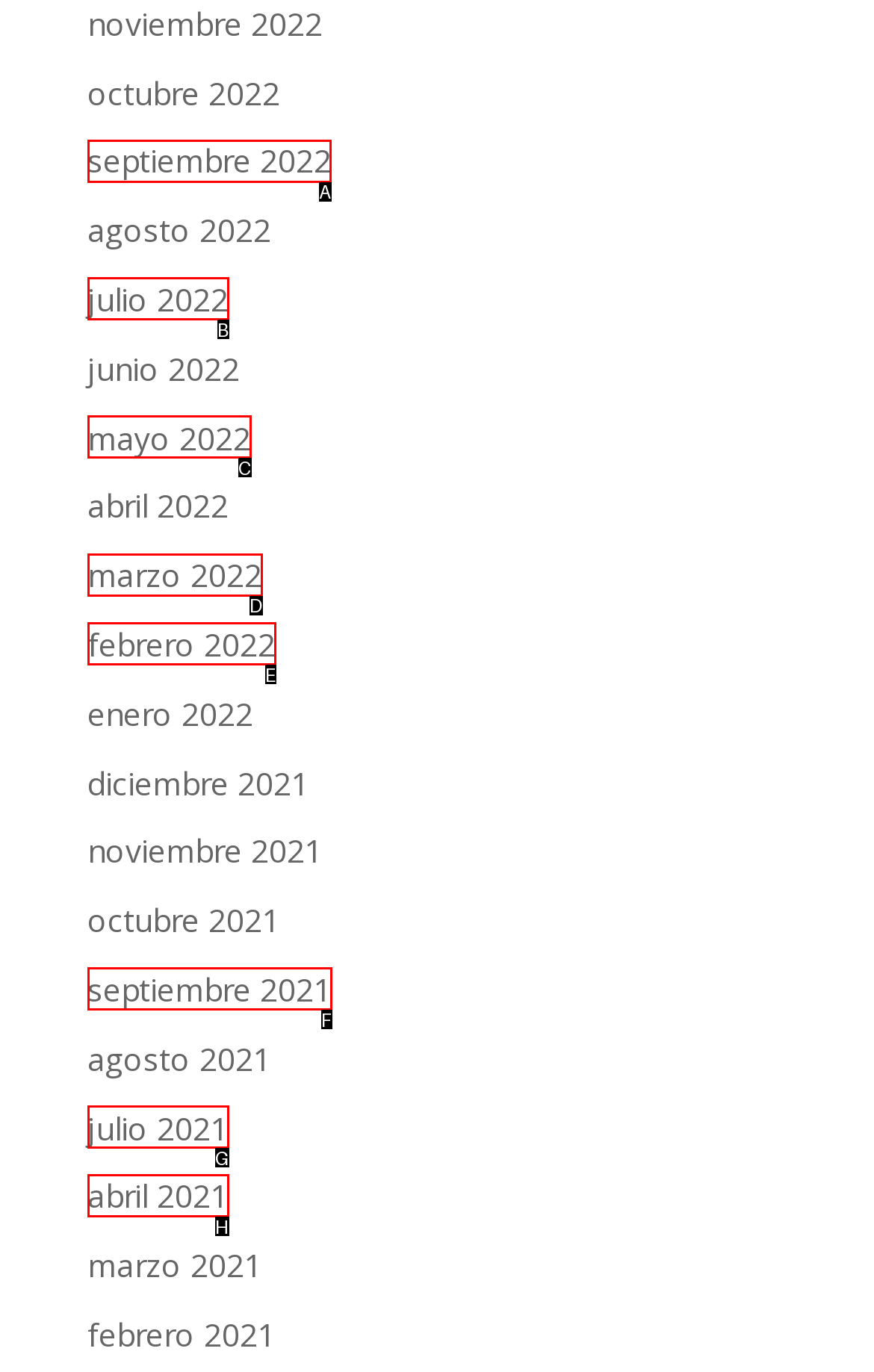Choose the UI element to click on to achieve this task: browse septiembre 2022. Reply with the letter representing the selected element.

A